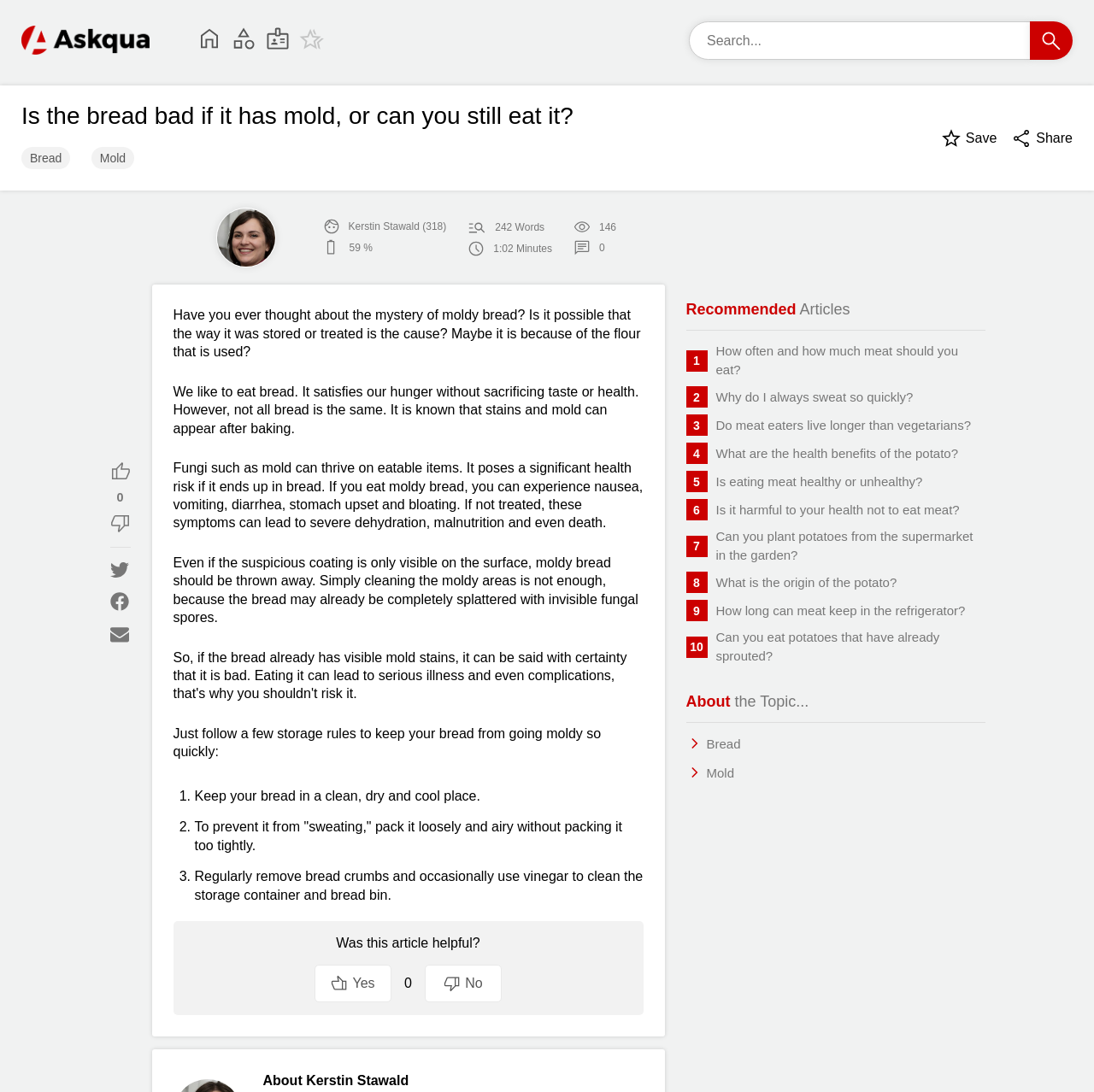Could you locate the bounding box coordinates for the section that should be clicked to accomplish this task: "Share the current page on social media".

[0.924, 0.117, 0.98, 0.136]